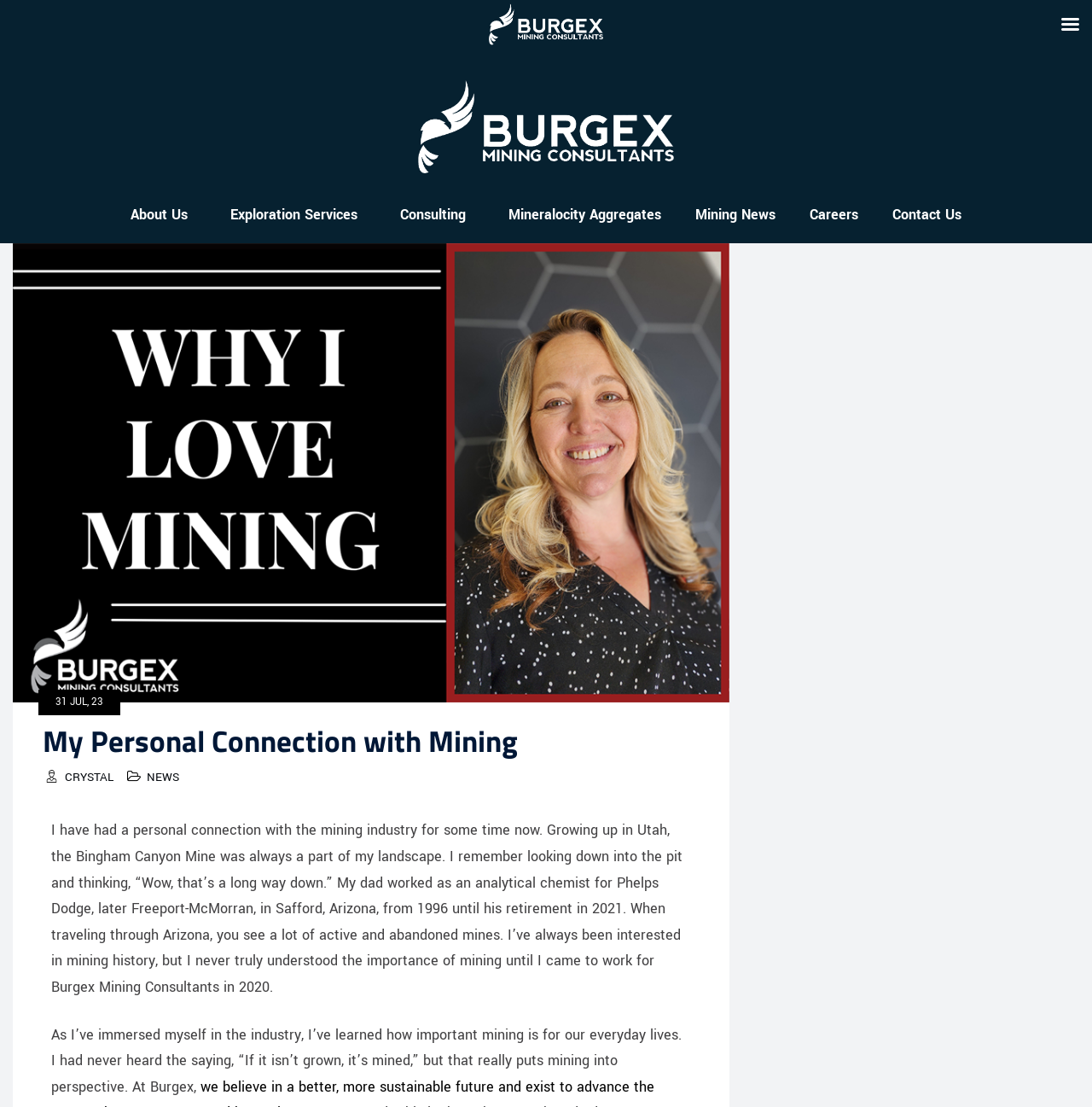Answer the question below with a single word or a brief phrase: 
What is the logo on the top left corner?

Burgex Mining